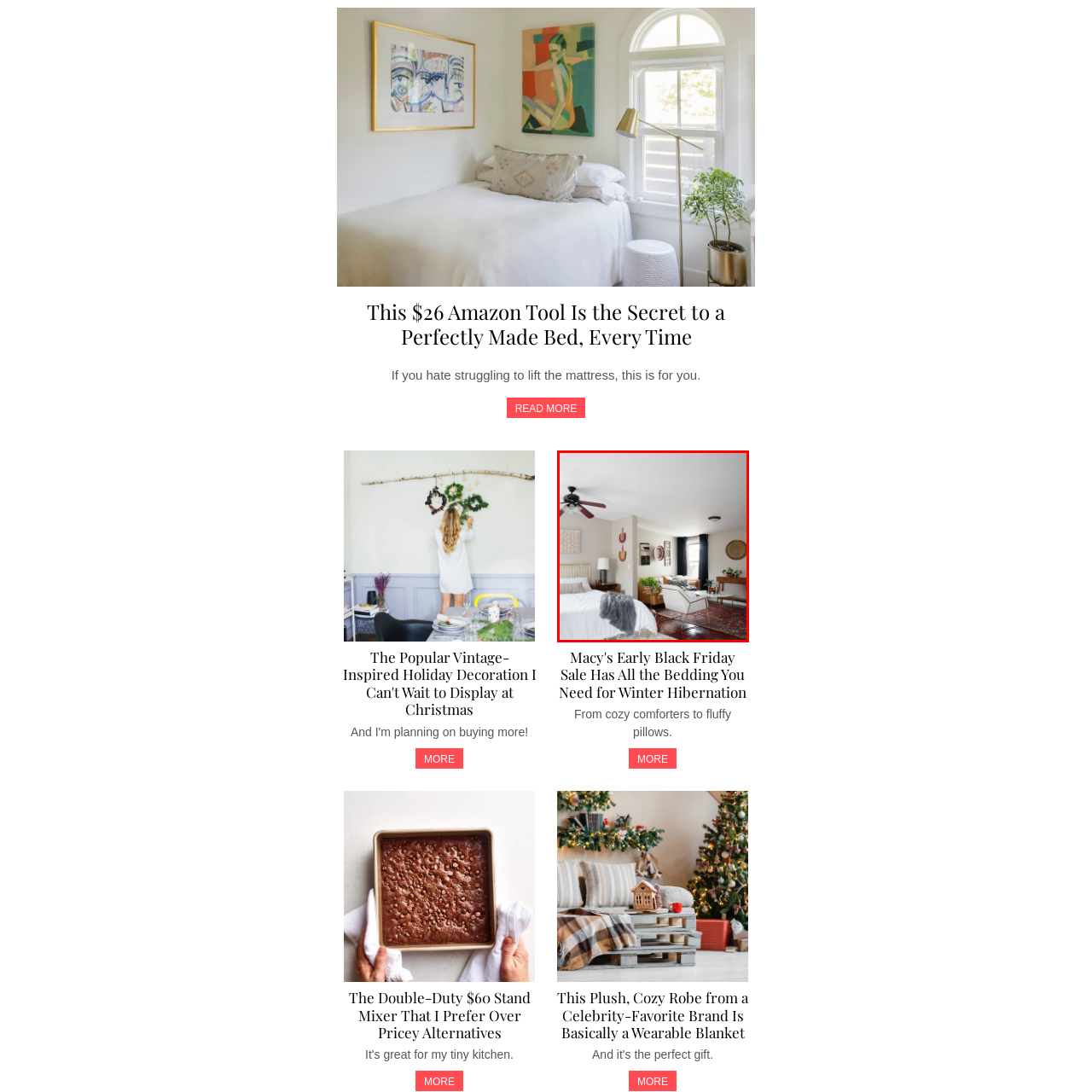Offer a detailed explanation of the scene within the red bounding box.

The image captures a beautifully designed bedroom that seamlessly blends comfort with style. In the foreground, a neatly made bed is draped with a cozy gray throw, exuding a welcoming ambiance. The headboard is elegantly fashioned, further enhancing the room's aesthetic. Adjacent to the bed, a stylish lamp casts a warm glow, contributing to the relaxing atmosphere.

In the background, a cozy seating area features a modern armchair paired with a wooden side table. A vibrant area rug adds a splash of color, while decorative wall elements hint at a curated artistic flair. Large windows dressed with dark curtains allow natural light to filter through, brightening the space and inviting a sense of tranquility. Overall, this setting encapsulates the essence of a chic yet inviting bedroom, perfect for relaxation and rest.